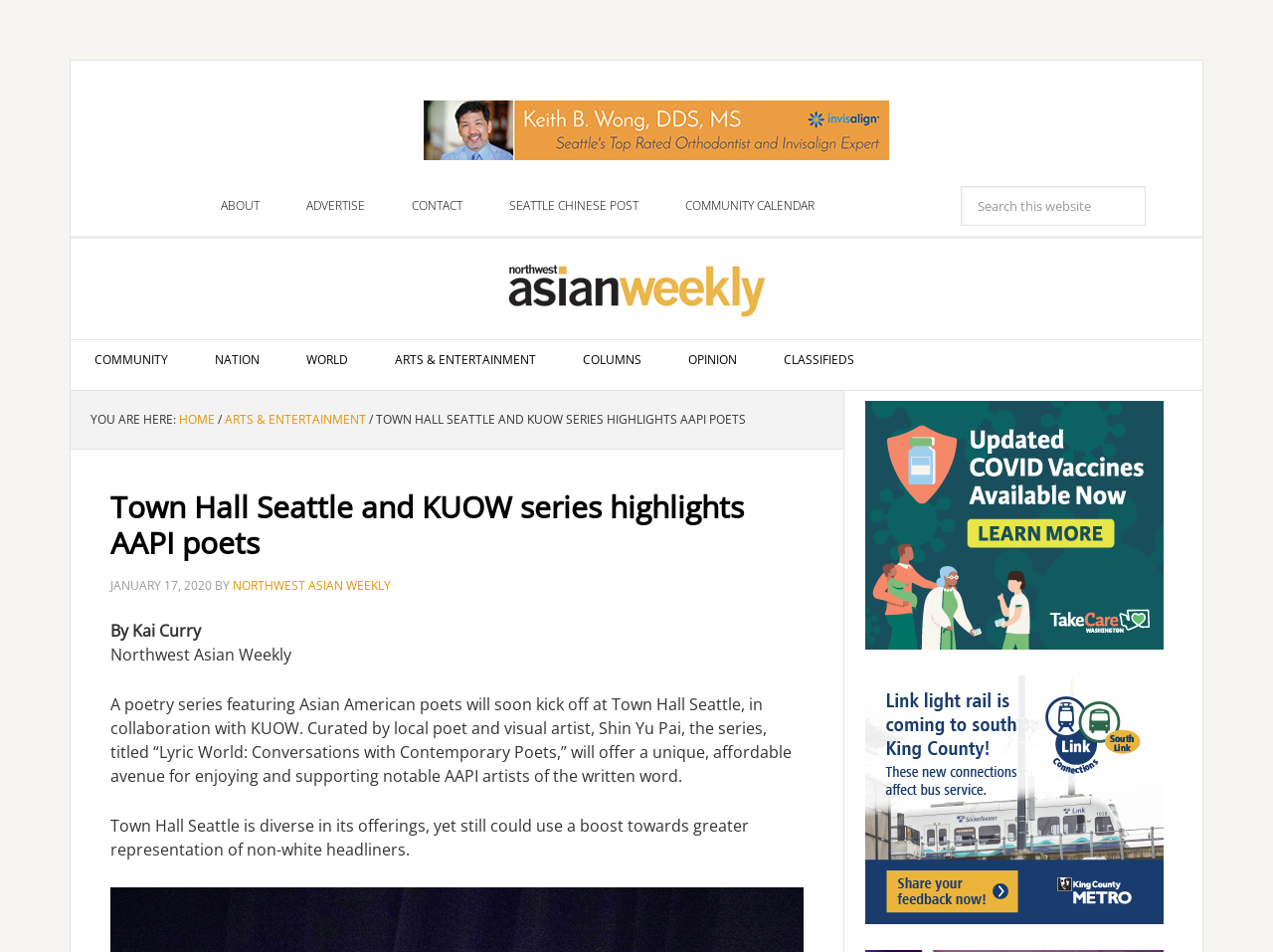Locate and extract the headline of this webpage.

Town Hall Seattle and KUOW series highlights AAPI poets